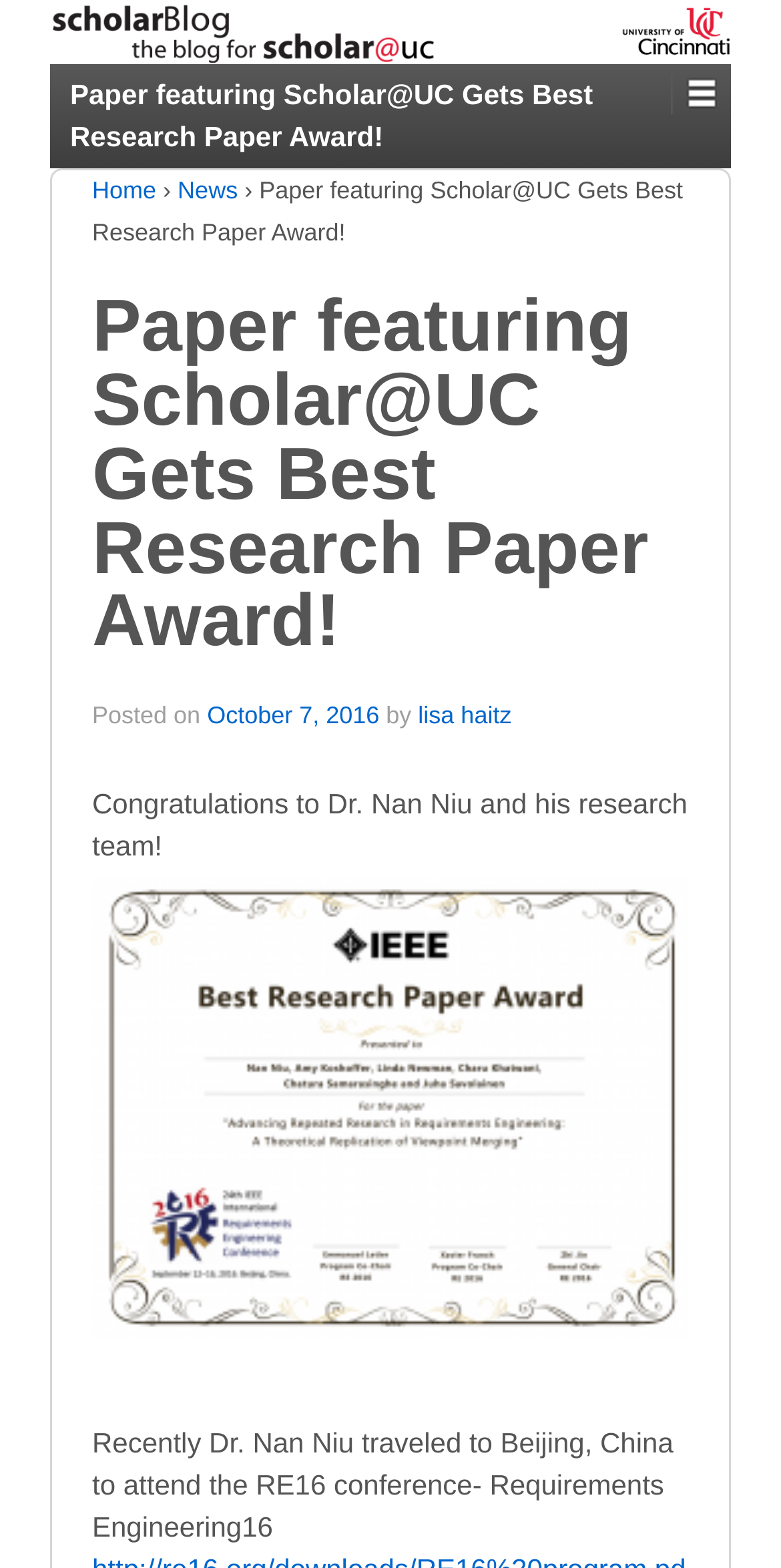Can you find and provide the title of the webpage?

Paper featuring Scholar@UC Gets Best Research Paper Award!